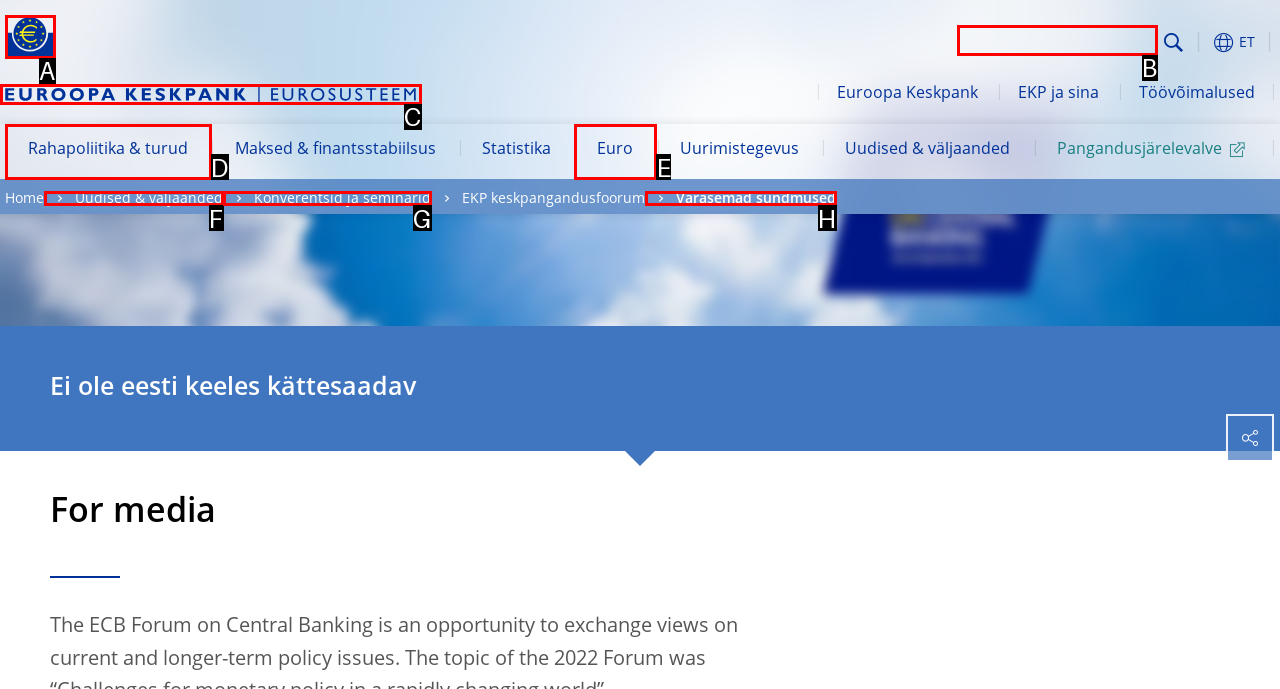Tell me the letter of the UI element I should click to accomplish the task: Attach a resume based on the choices provided in the screenshot.

None